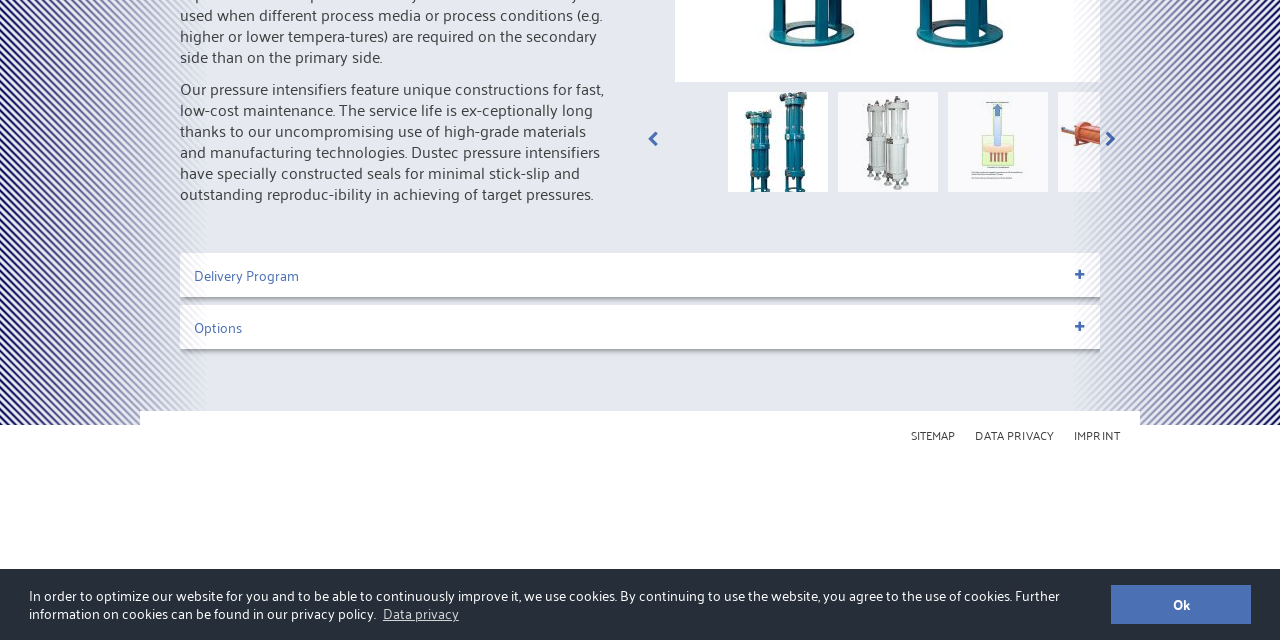Bounding box coordinates are given in the format (top-left x, top-left y, bottom-right x, bottom-right y). All values should be floating point numbers between 0 and 1. Provide the bounding box coordinate for the UI element described as: Ok

[0.868, 0.913, 0.978, 0.975]